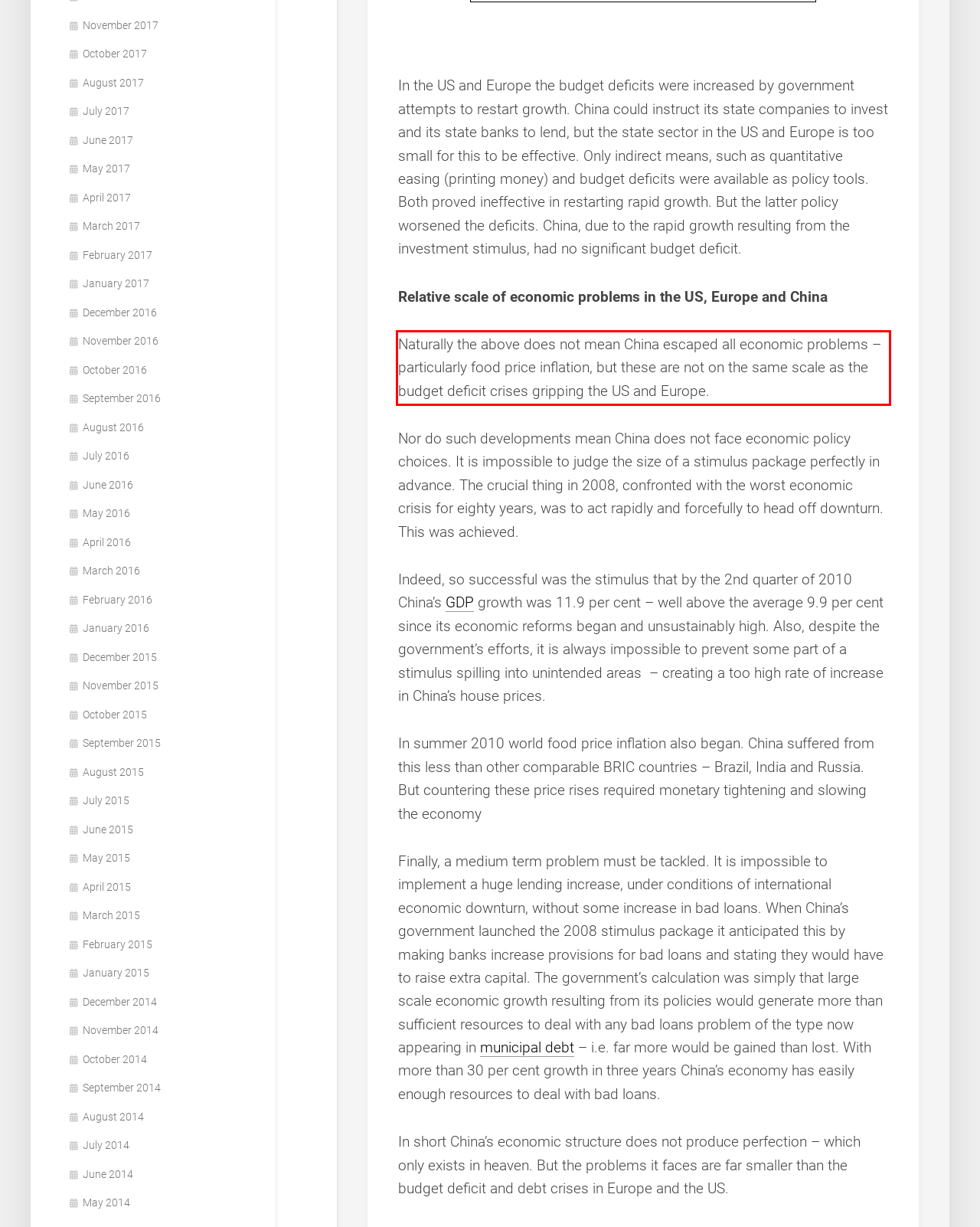Using the provided screenshot of a webpage, recognize and generate the text found within the red rectangle bounding box.

Naturally the above does not mean China escaped all economic problems – particularly food price inflation, but these are not on the same scale as the budget deficit crises gripping the US and Europe.